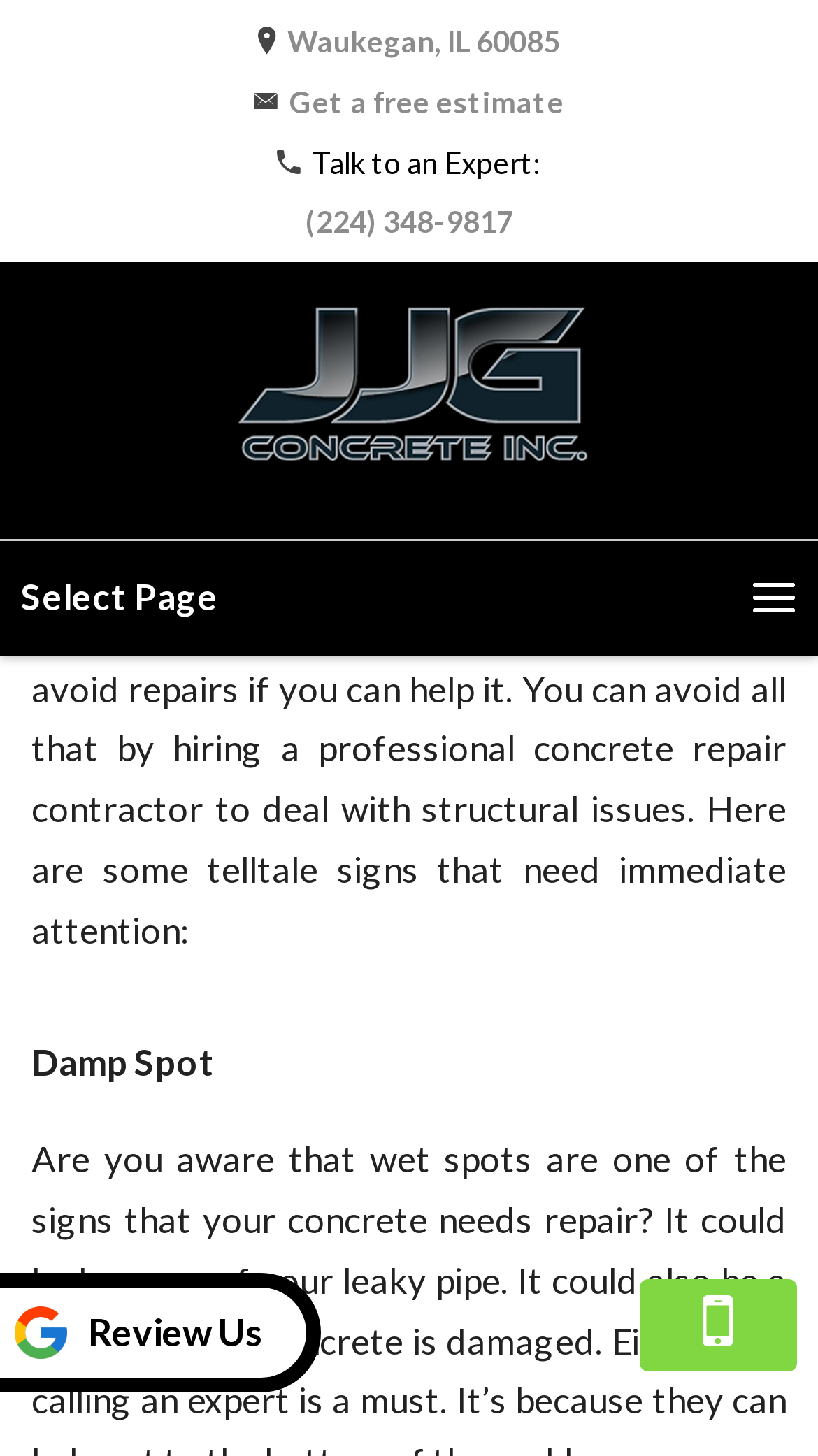Please specify the bounding box coordinates in the format (top-left x, top-left y, bottom-right x, bottom-right y), with all values as floating point numbers between 0 and 1. Identify the bounding box of the UI element described by: Get a free estimate

[0.038, 0.049, 0.962, 0.091]